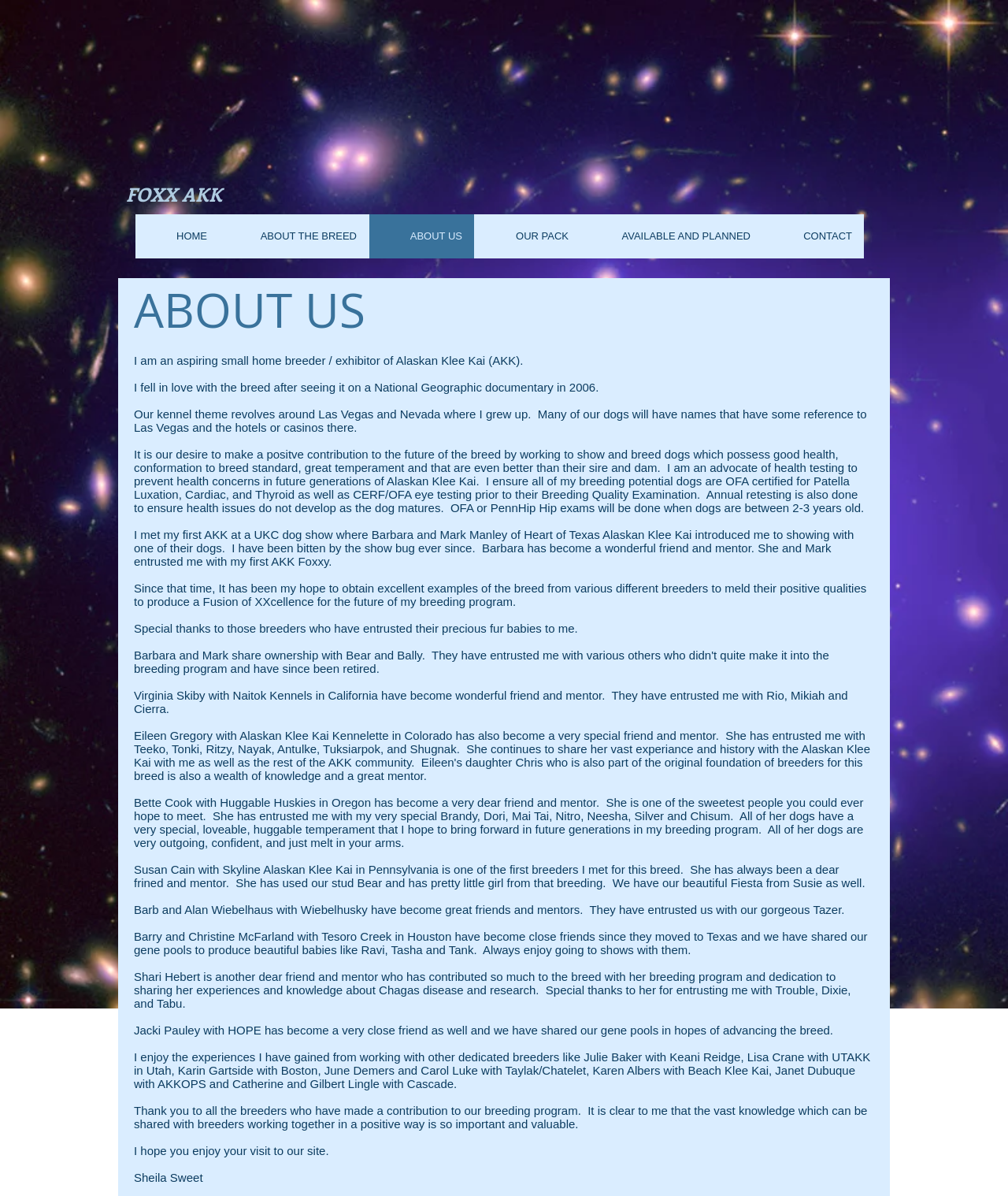How many breeders are mentioned?
Based on the image, answer the question with as much detail as possible.

I counted the number of breeders mentioned in the 'About Us' section, and there are 12 of them: Barbara and Mark Manley, Virginia Skiby, Bette Cook, Susan Cain, Barb and Alan Wiebelhaus, Barry and Christine McFarland, Shari Hebert, Jacki Pauley, Julie Baker, Lisa Crane, and Karin Gartside.